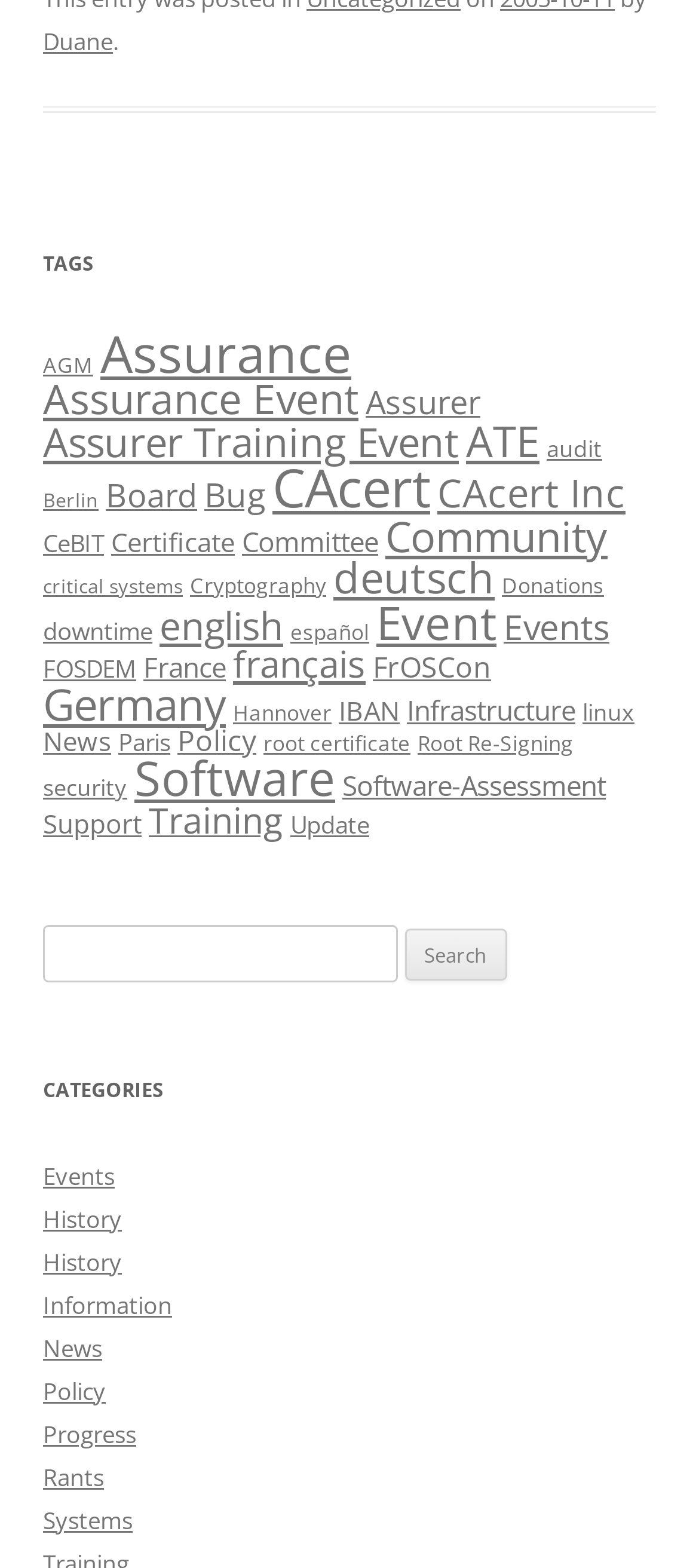What is the category with the most items?
Using the information from the image, give a concise answer in one word or a short phrase.

Software